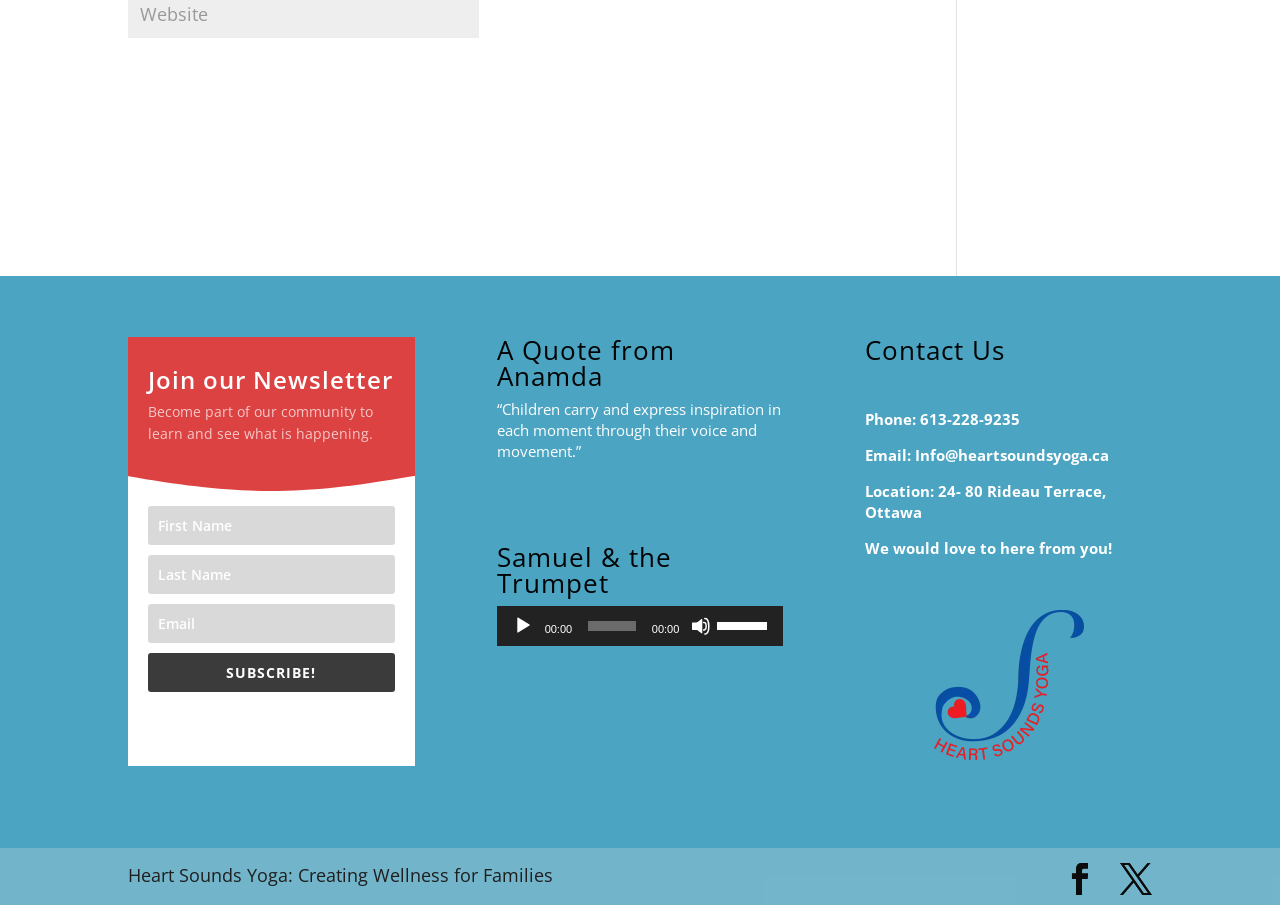What is the purpose of the 'Submit Comment' button?
Please answer the question with as much detail and depth as you can.

The 'Submit Comment' button is located at the top of the page, but there is no clear indication of what comment it is intended for. However, it is likely that the button is used to submit a comment or feedback to the organization.